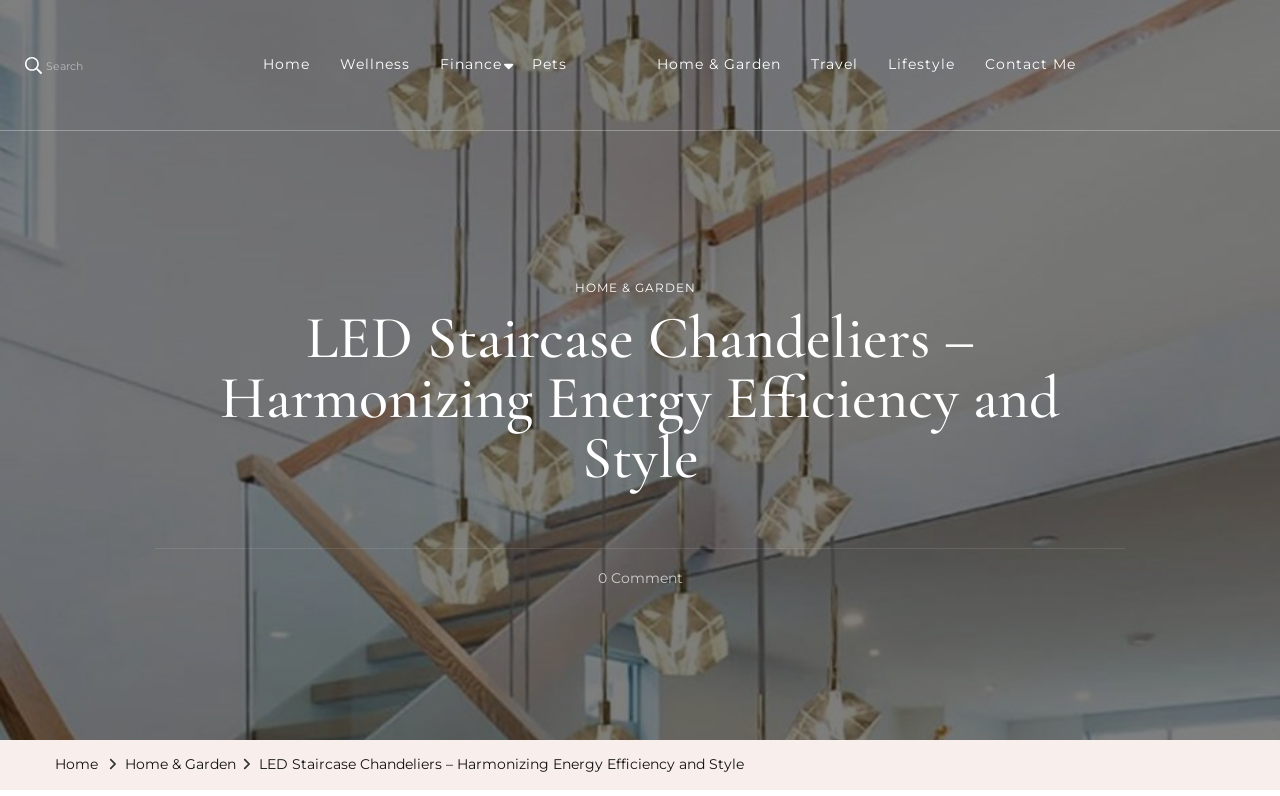Highlight the bounding box coordinates of the element you need to click to perform the following instruction: "Visit Facebook."

None